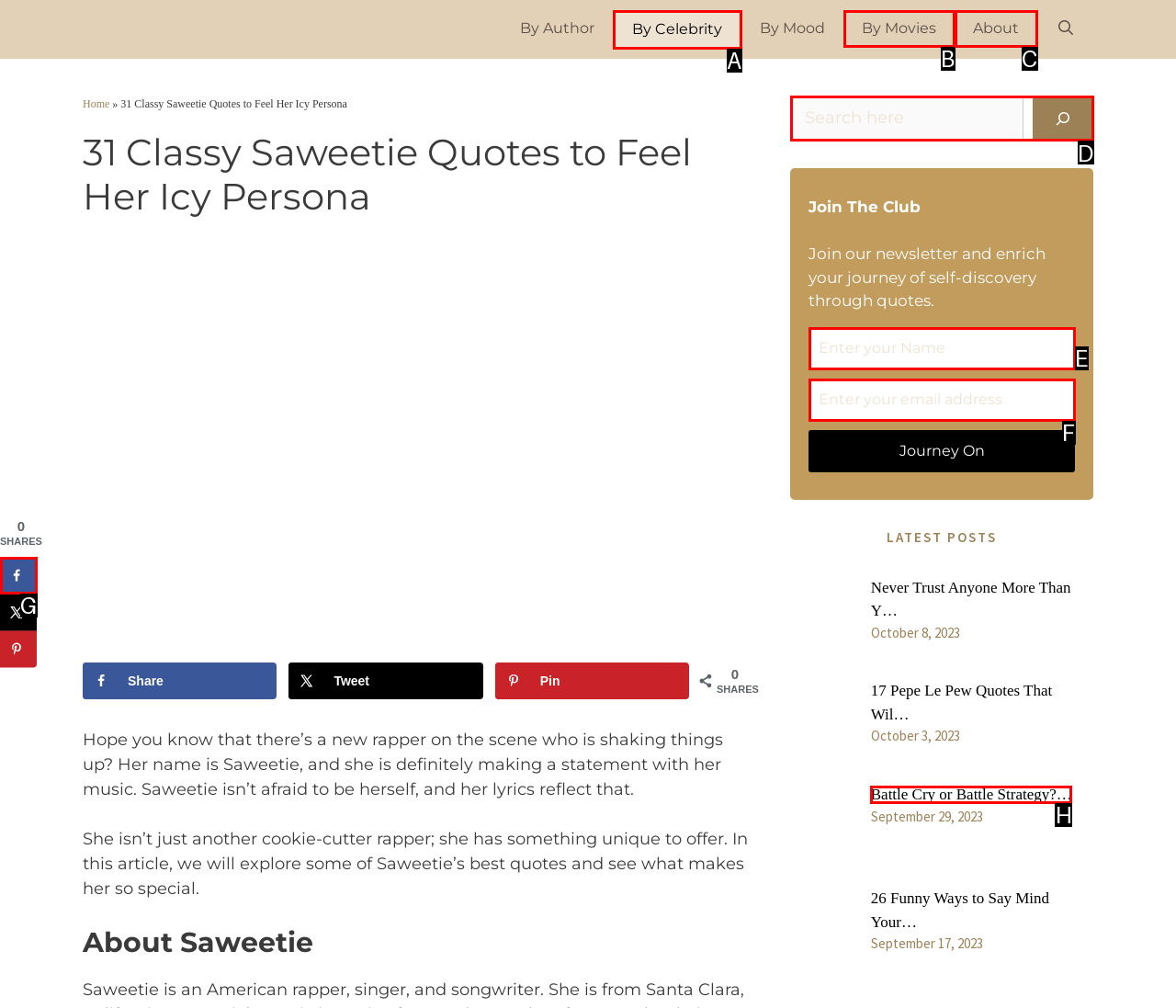For the task: Search for quotes, identify the HTML element to click.
Provide the letter corresponding to the right choice from the given options.

D